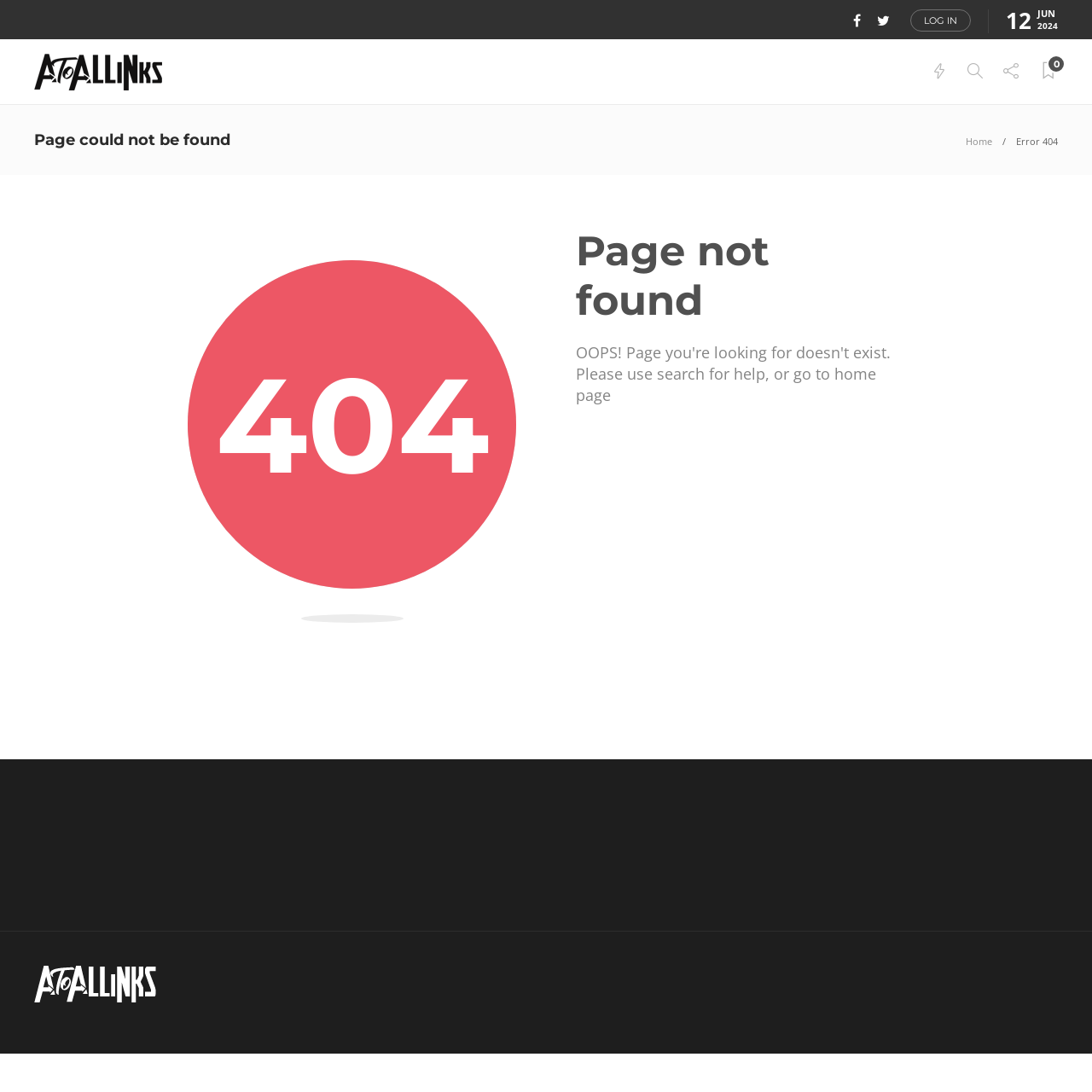Based on the provided description, "Log in", find the bounding box of the corresponding UI element in the screenshot.

[0.834, 0.009, 0.889, 0.029]